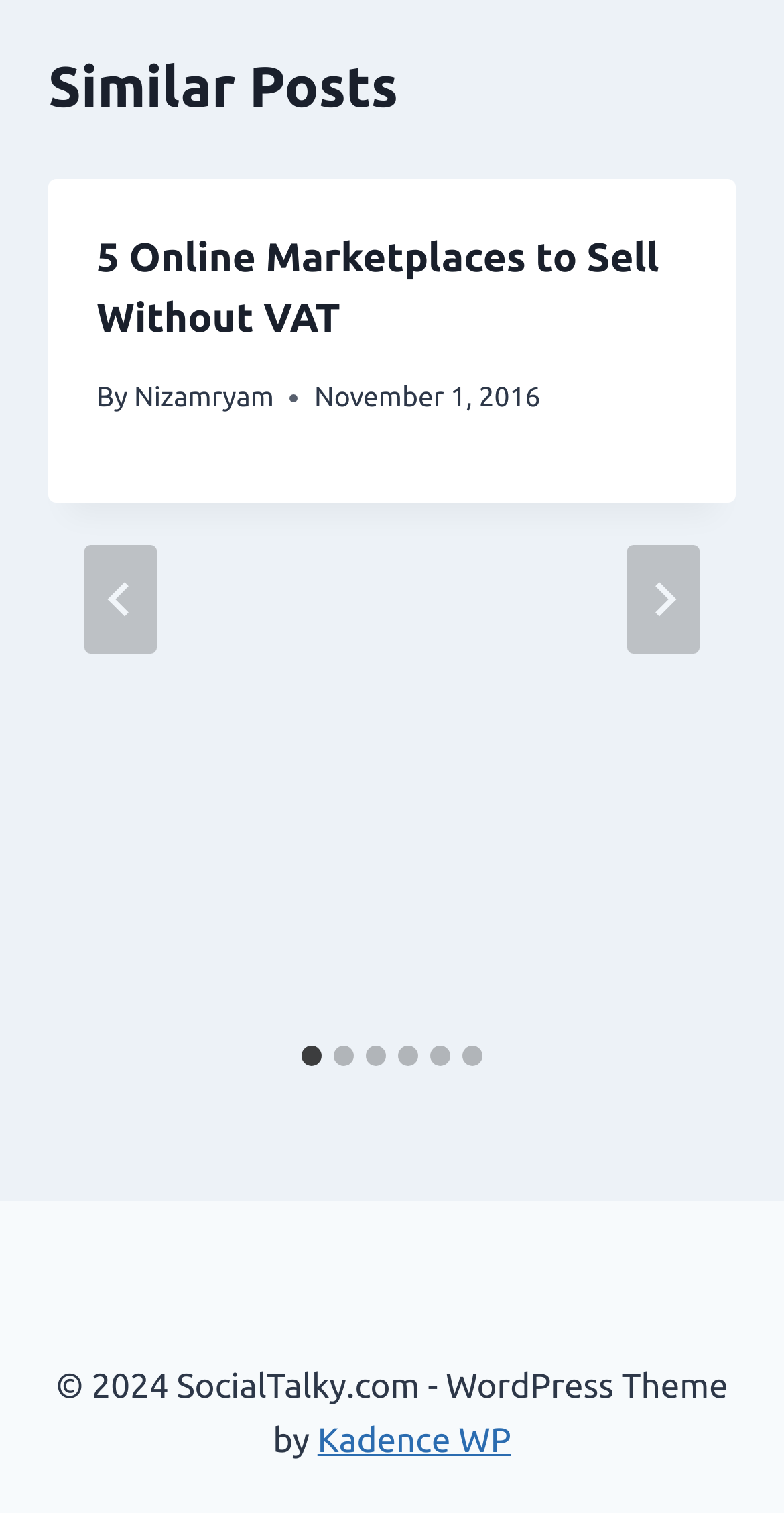Please specify the bounding box coordinates of the region to click in order to perform the following instruction: "Select slide 2".

[0.426, 0.691, 0.451, 0.704]